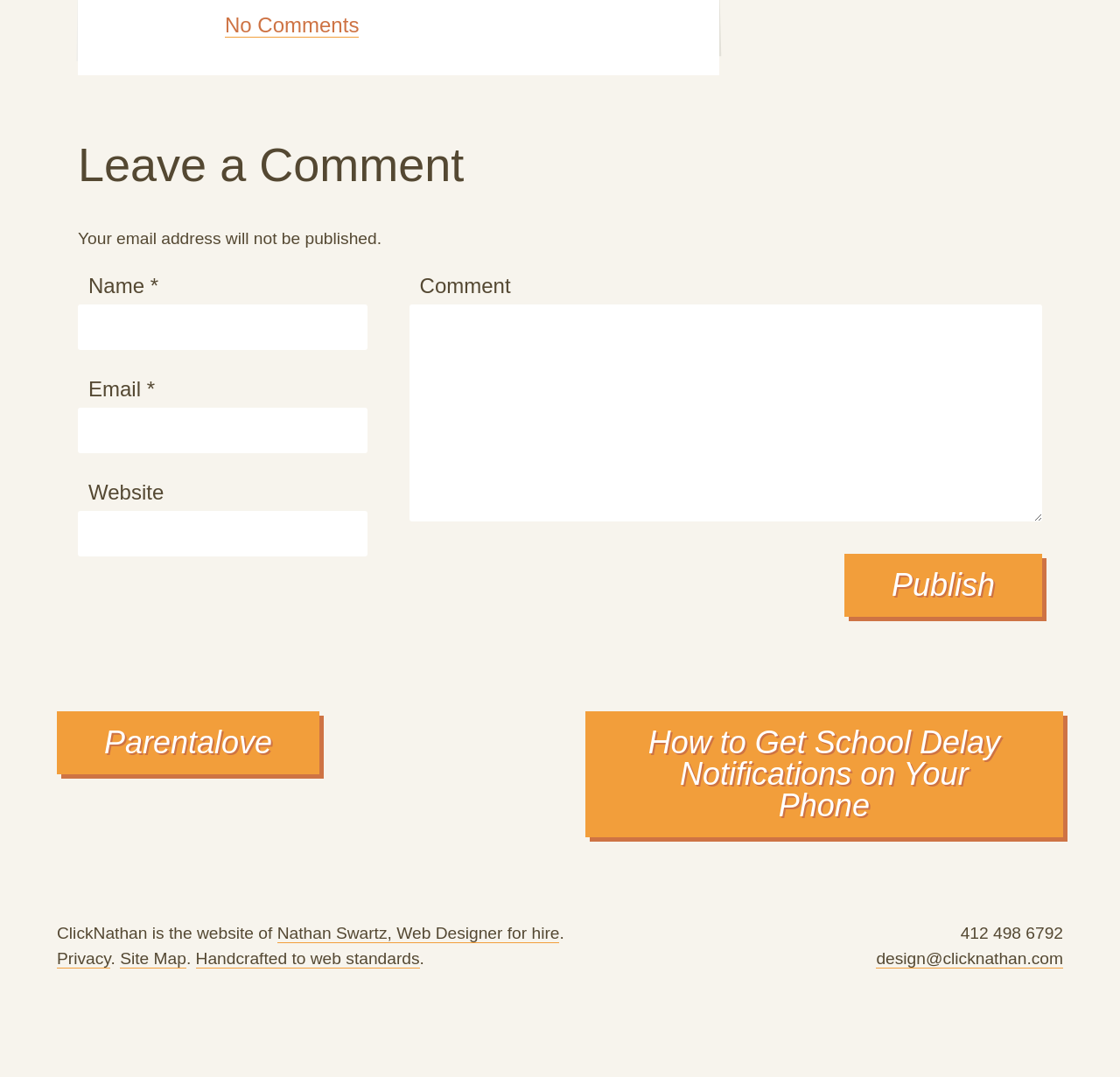Identify the bounding box coordinates of the element that should be clicked to fulfill this task: "Click Publish". The coordinates should be provided as four float numbers between 0 and 1, i.e., [left, top, right, bottom].

[0.754, 0.514, 0.93, 0.573]